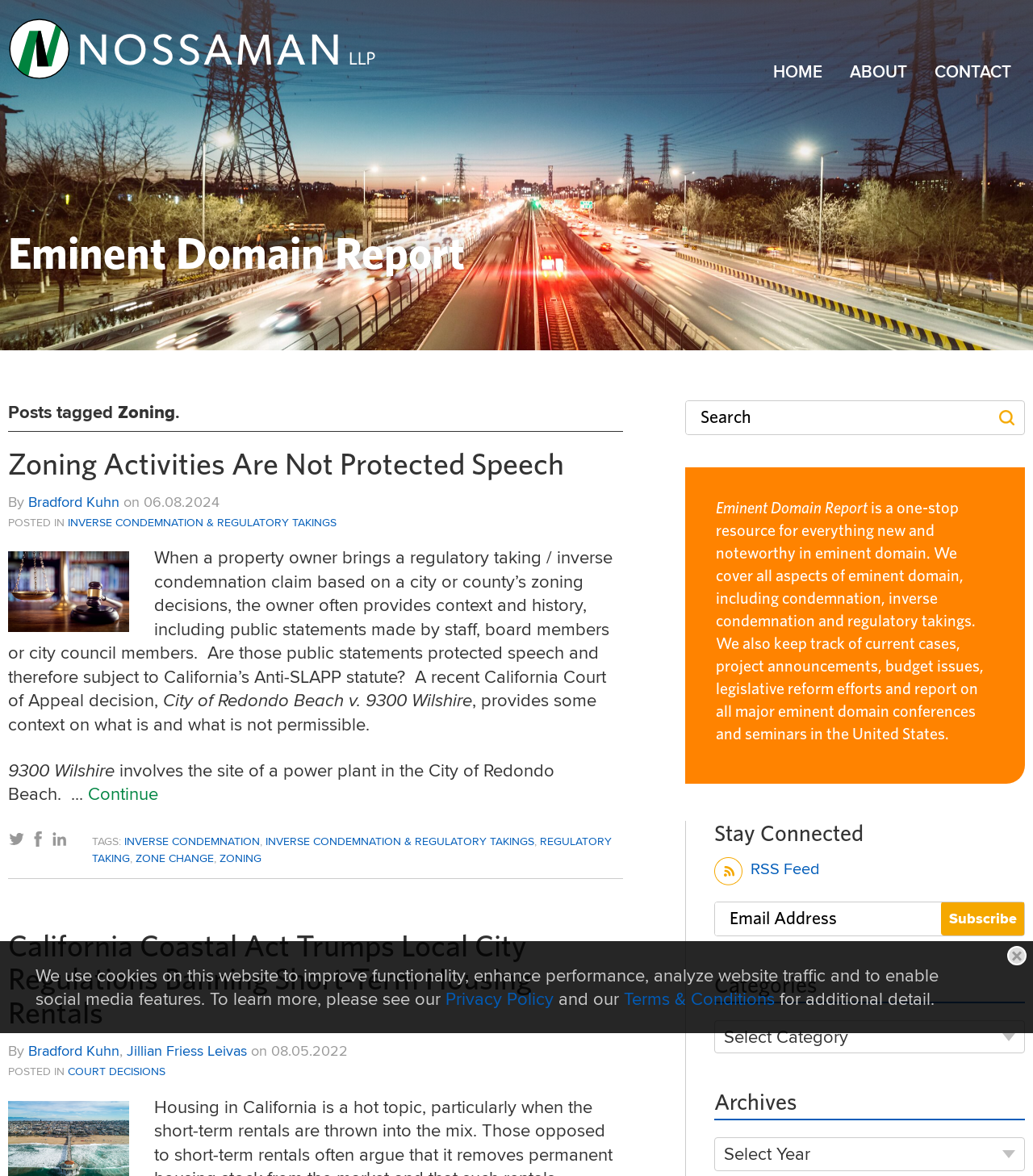Please provide a comprehensive response to the question based on the details in the image: How can users stay connected with the website?

The webpage has a section titled 'Stay Connected' which provides options for users to stay connected, including an RSS Feed, email subscription, and social media links.